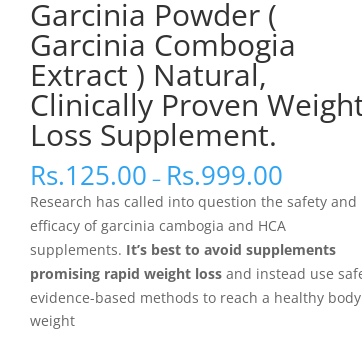What is the price range?
Using the image, respond with a single word or phrase.

Rs. 125.00 to Rs. 999.00